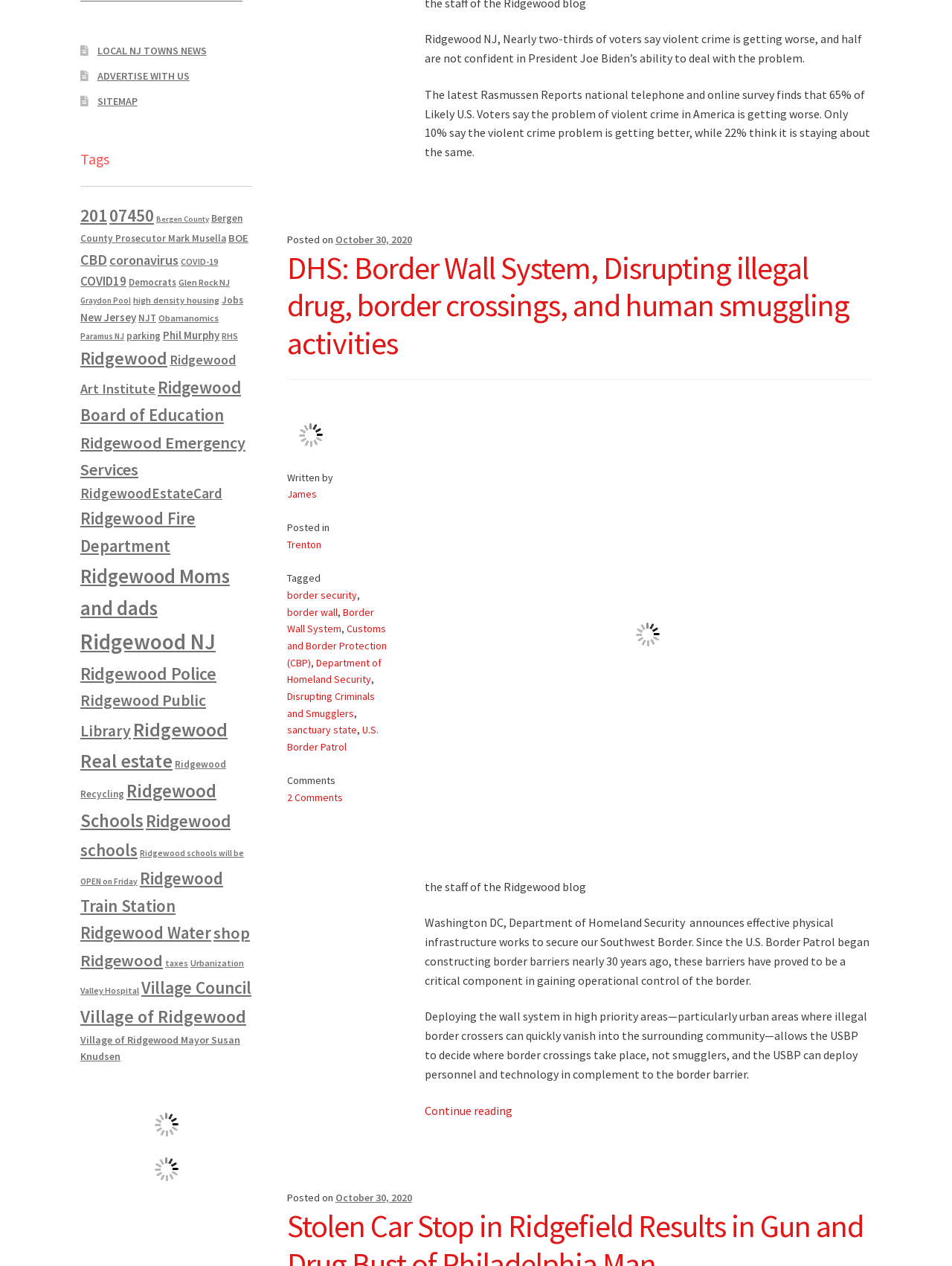Please identify the bounding box coordinates of the clickable element to fulfill the following instruction: "View Frances Campbell's profile". The coordinates should be four float numbers between 0 and 1, i.e., [left, top, right, bottom].

None